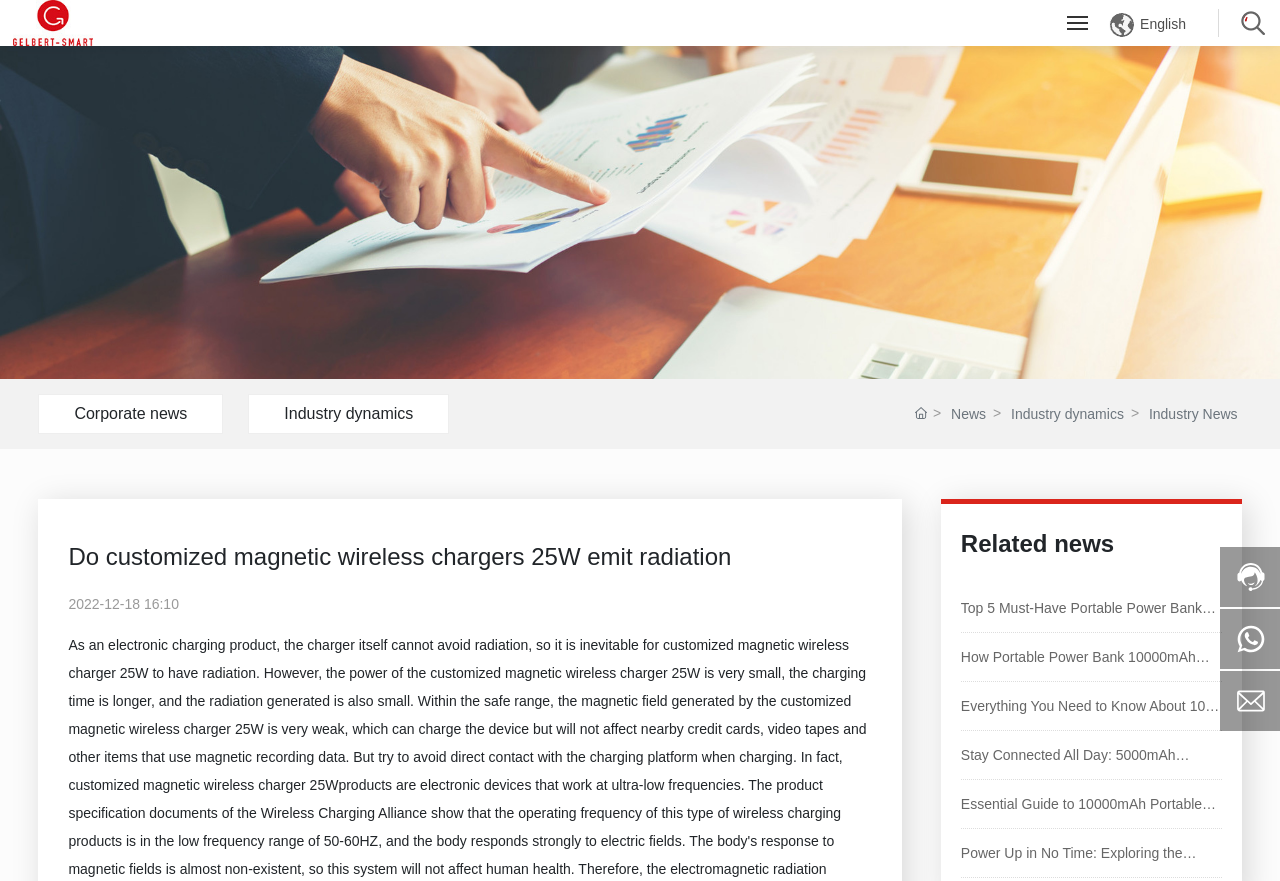Could you locate the bounding box coordinates for the section that should be clicked to accomplish this task: "Search for something".

[0.968, 0.016, 0.99, 0.034]